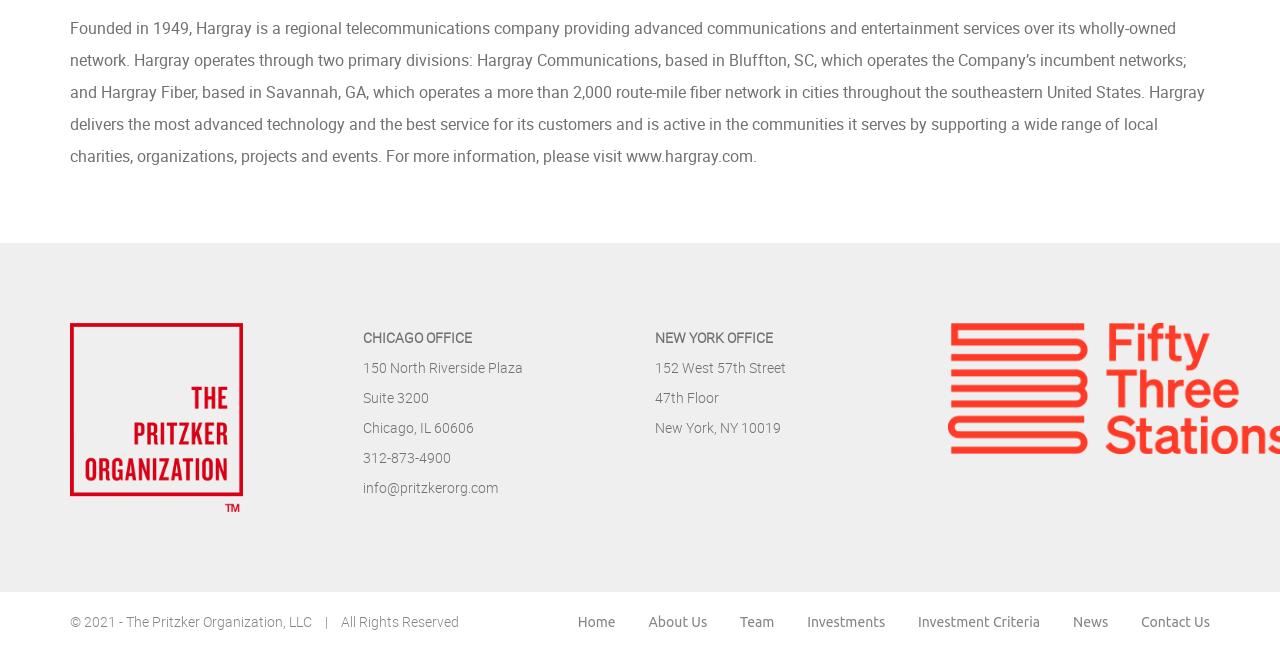Look at the image and write a detailed answer to the question: 
How many links are there in the footer?

The footer of the webpage contains 7 links, namely Home, About Us, Team, Investments, Investment Criteria, News, and Contact Us, which are likely navigation links to other pages on the website.